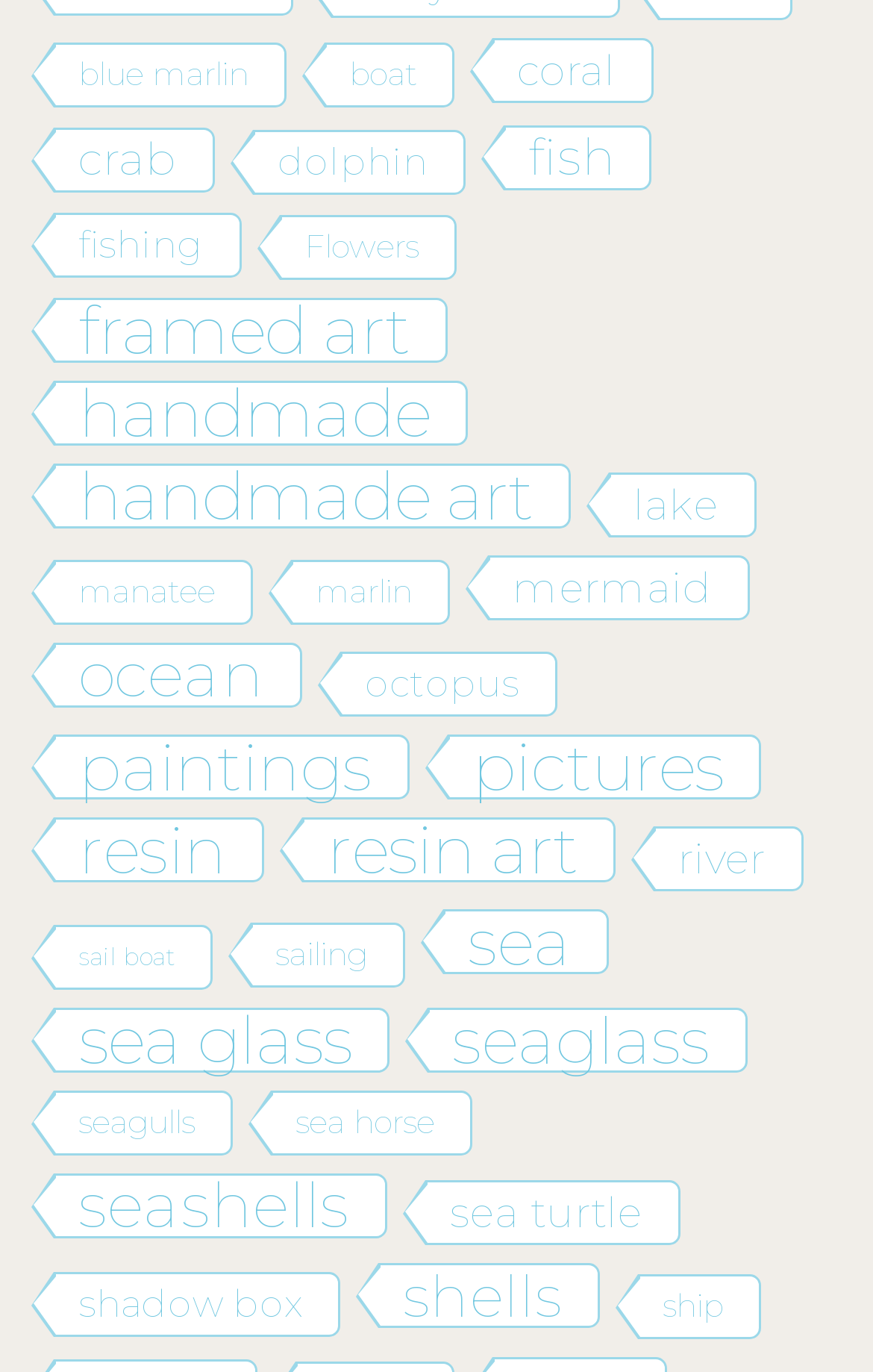Locate the bounding box coordinates of the segment that needs to be clicked to meet this instruction: "browse ocean products".

[0.062, 0.469, 0.346, 0.516]